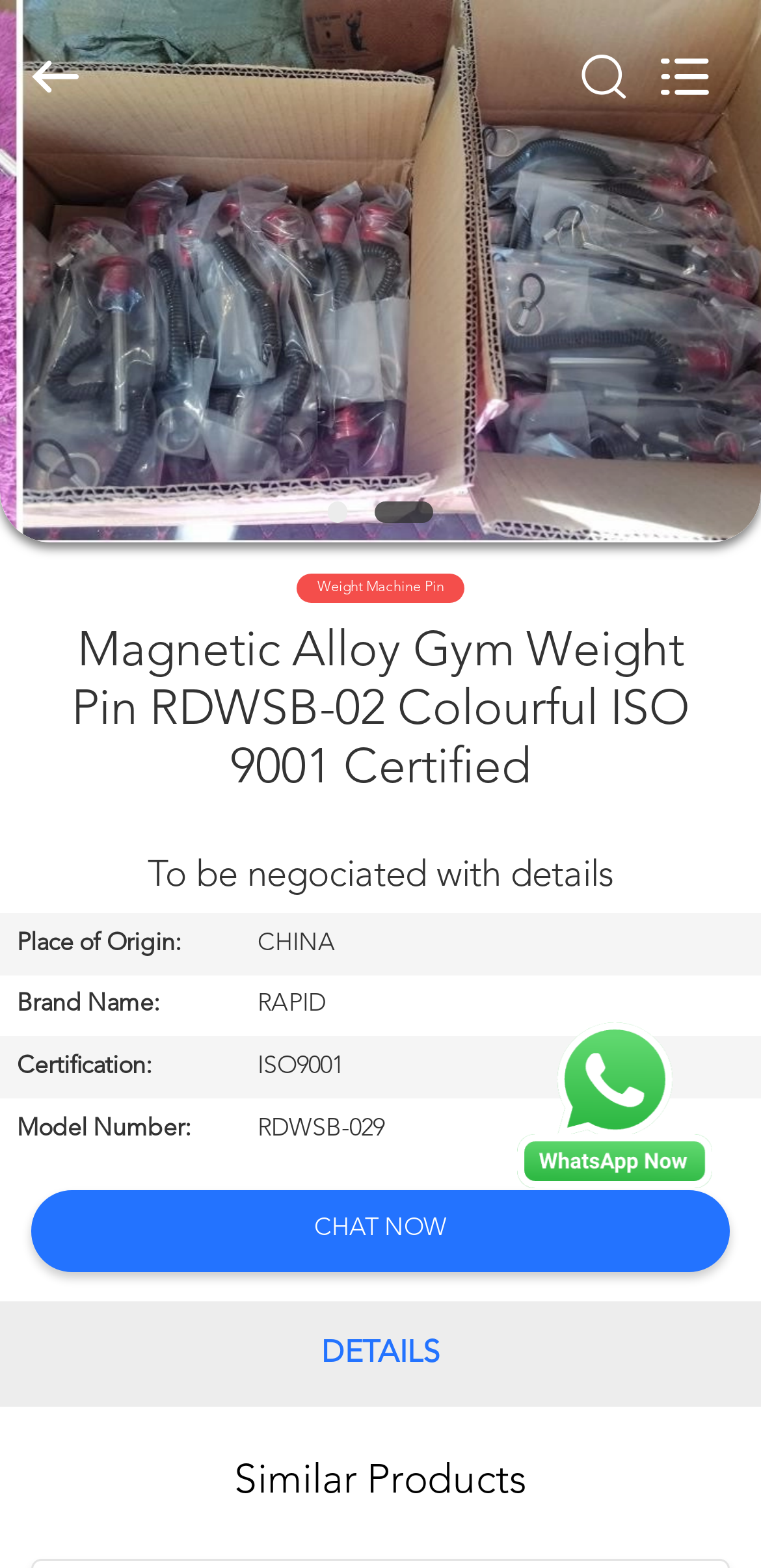Refer to the screenshot and answer the following question in detail:
Where is the place of origin of the product?

I found the place of origin by examining the table with the caption 'To be negociated with details'. In the row with the header 'Place of Origin:', the grid cell contains the text 'CHINA'.